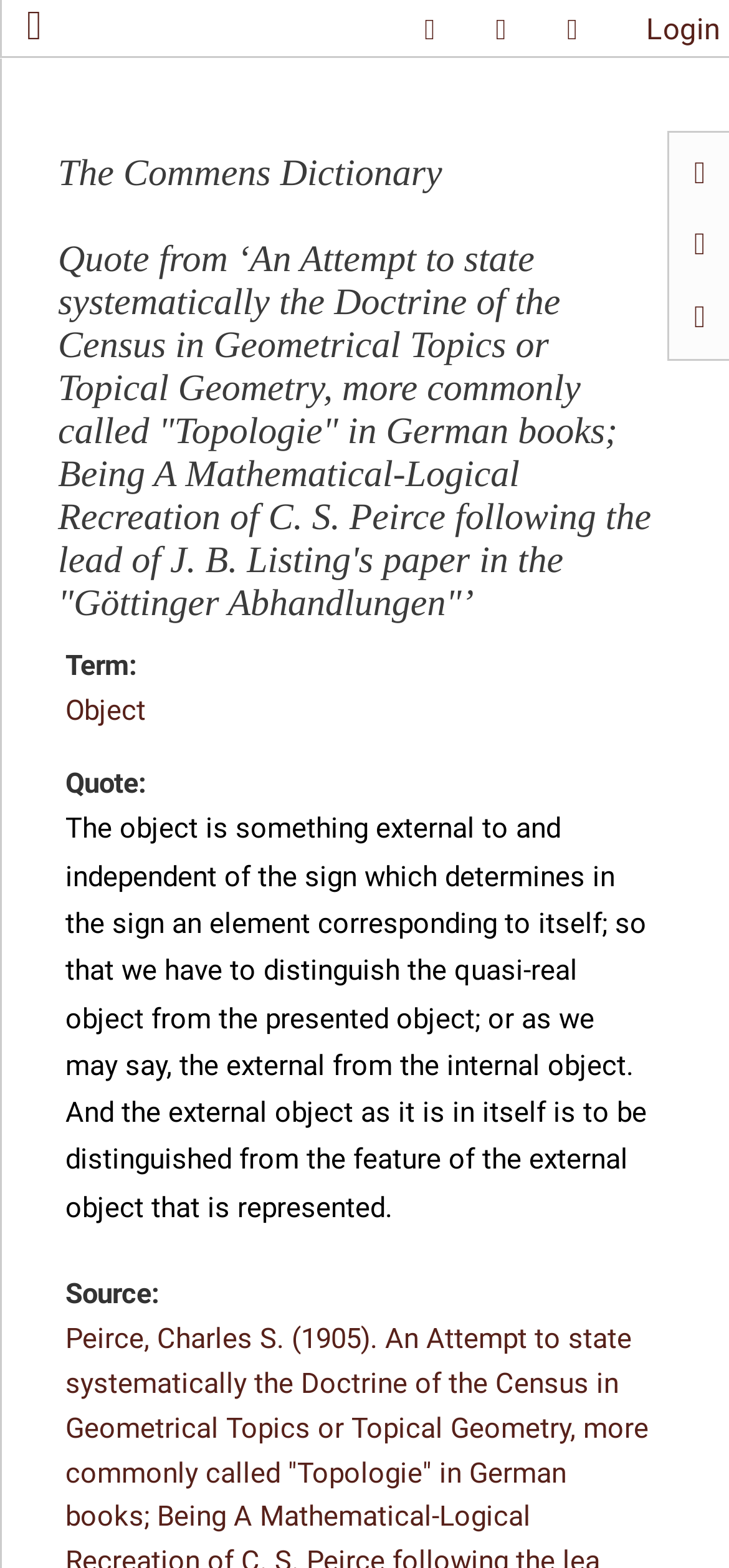Utilize the details in the image to thoroughly answer the following question: What is the term being defined?

The term being defined is 'Object' as indicated by the 'Term:' label followed by the link 'Object'.